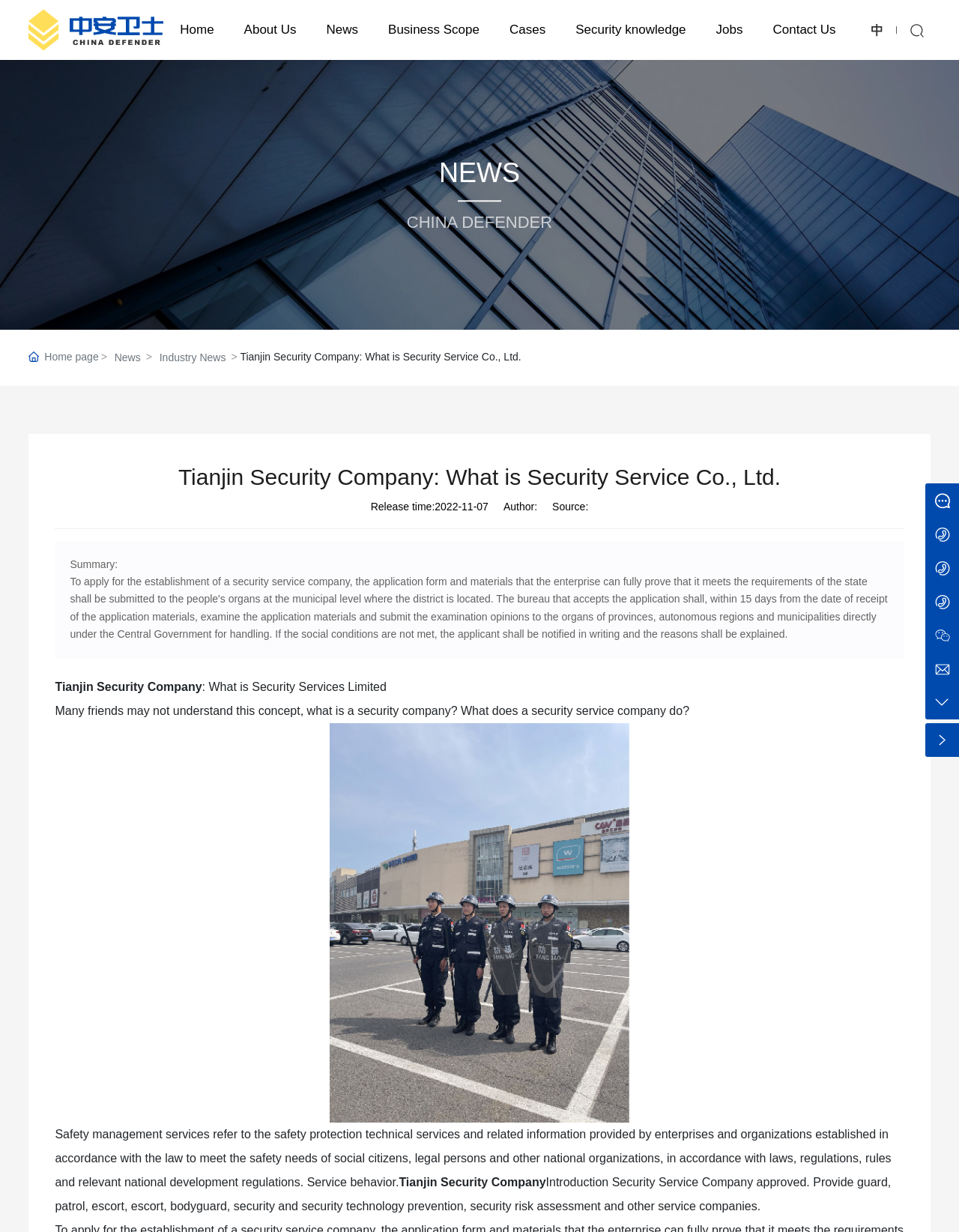Please reply with a single word or brief phrase to the question: 
What is the release time of the news?

2022-11-07